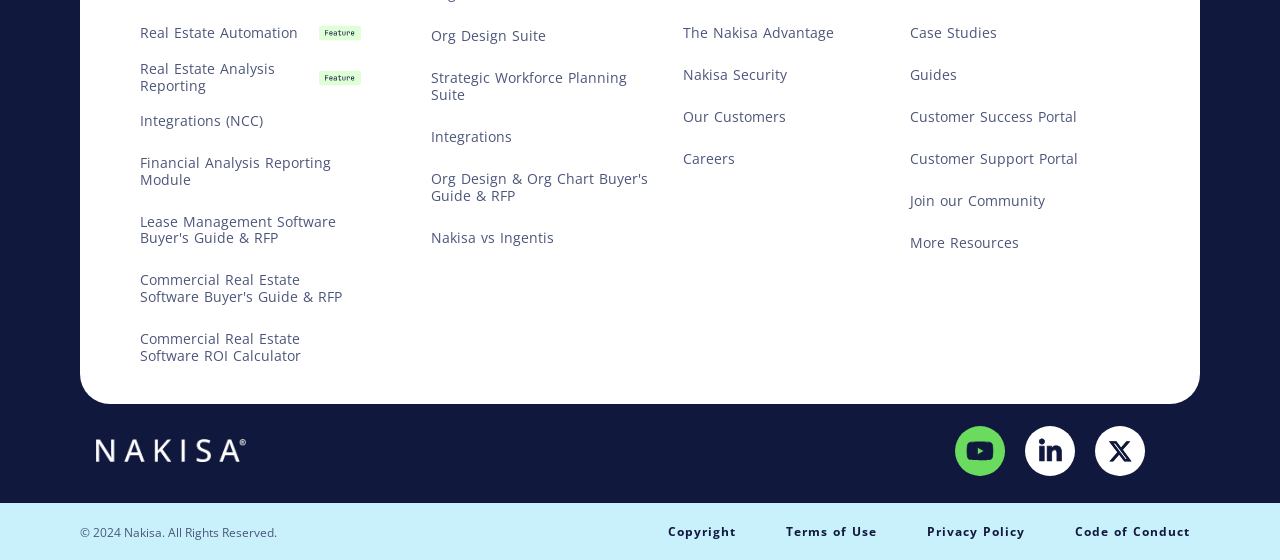Determine the bounding box coordinates for the element that should be clicked to follow this instruction: "Learn about Commercial Real Estate Software ROI Calculator". The coordinates should be given as four float numbers between 0 and 1, in the format [left, top, right, bottom].

[0.109, 0.591, 0.282, 0.651]